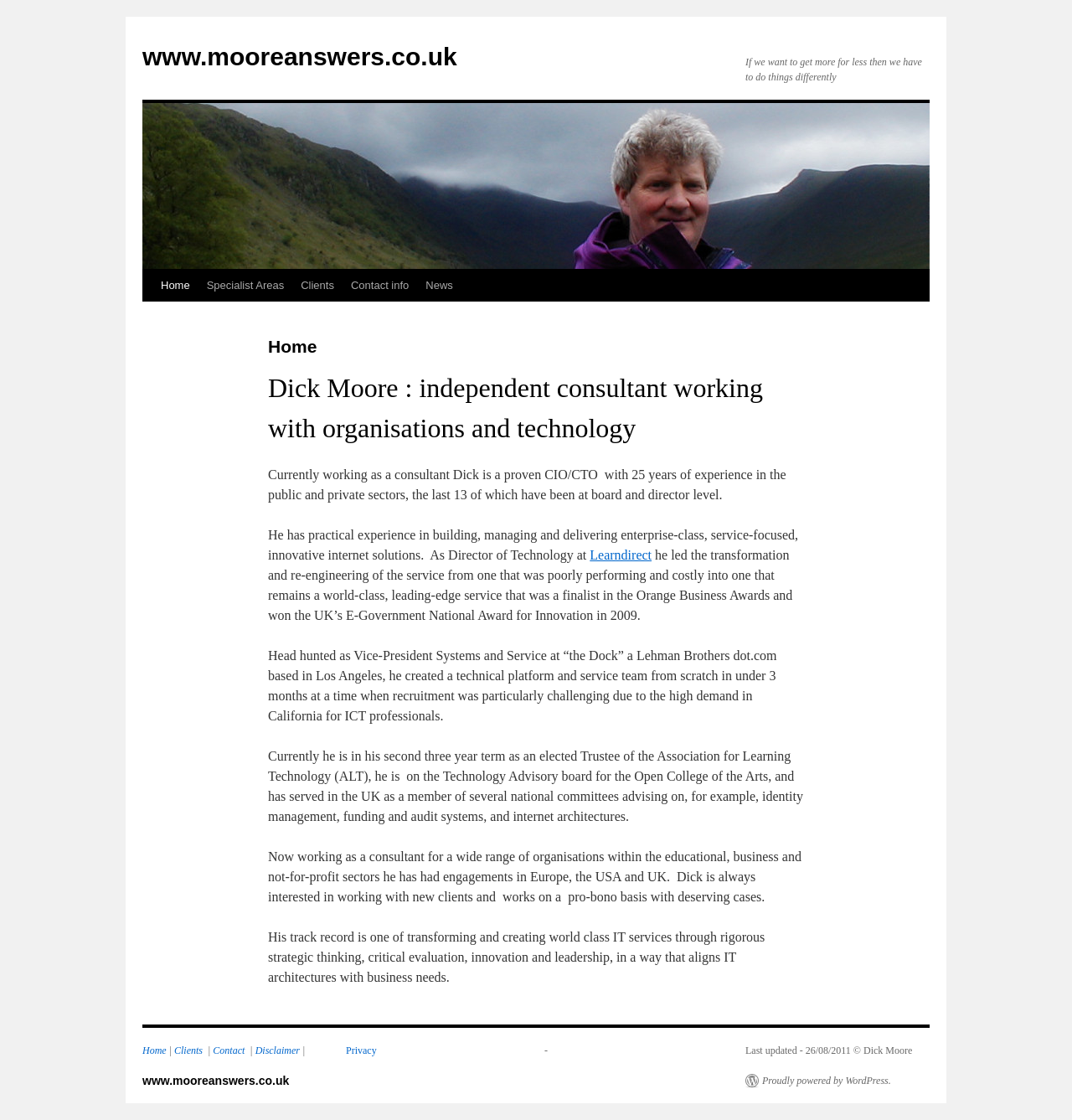What is the profession of Dick Moore?
Please answer the question with a detailed and comprehensive explanation.

Based on the webpage content, Dick Moore is described as an independent consultant working with organisations and technology, with a background as a CIO/CTO and experience in building, managing and delivering enterprise-class, service-focused, innovative internet solutions.